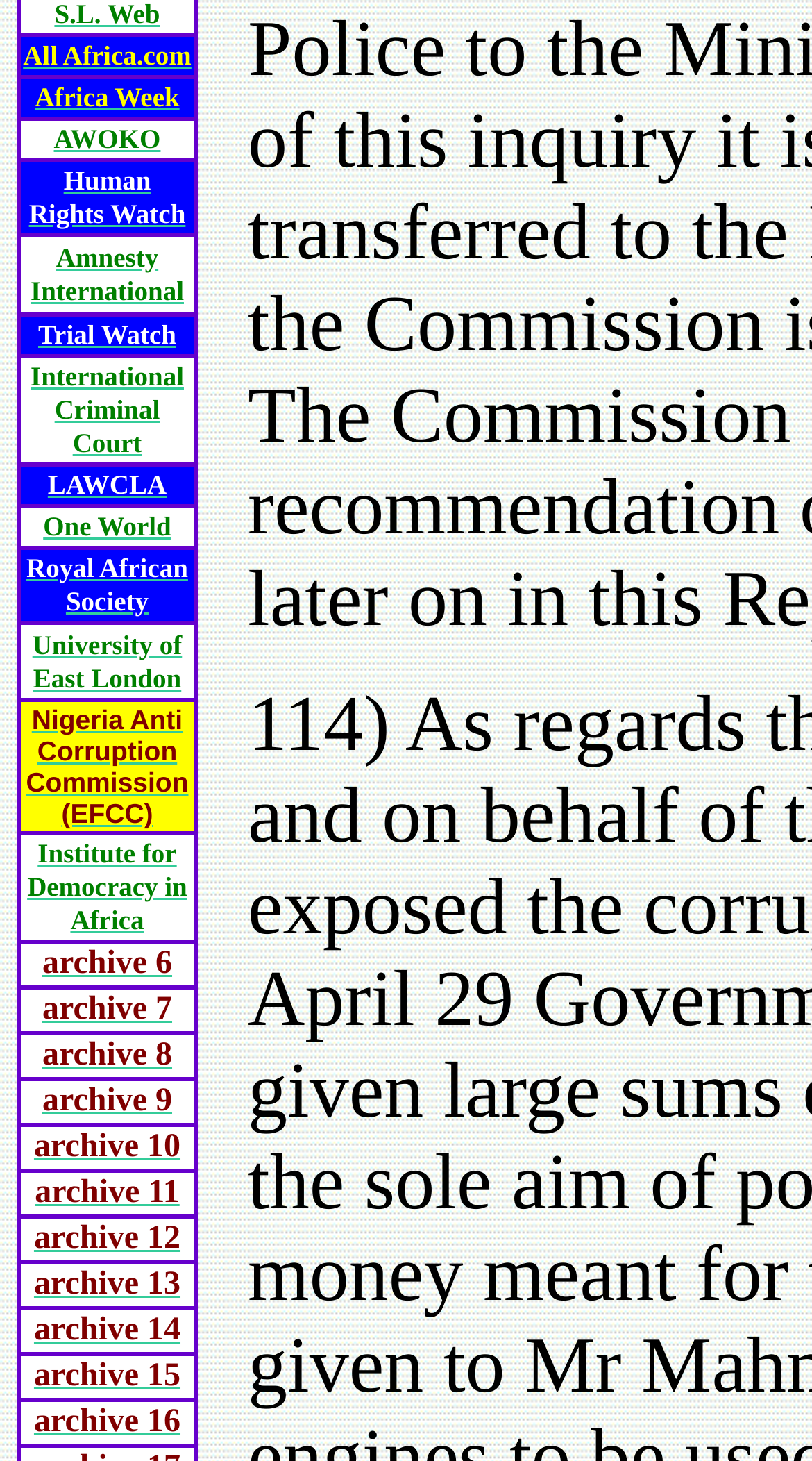Bounding box coordinates are to be given in the format (top-left x, top-left y, bottom-right x, bottom-right y). All values must be floating point numbers between 0 and 1. Provide the bounding box coordinate for the UI element described as: Accept all cookies

None